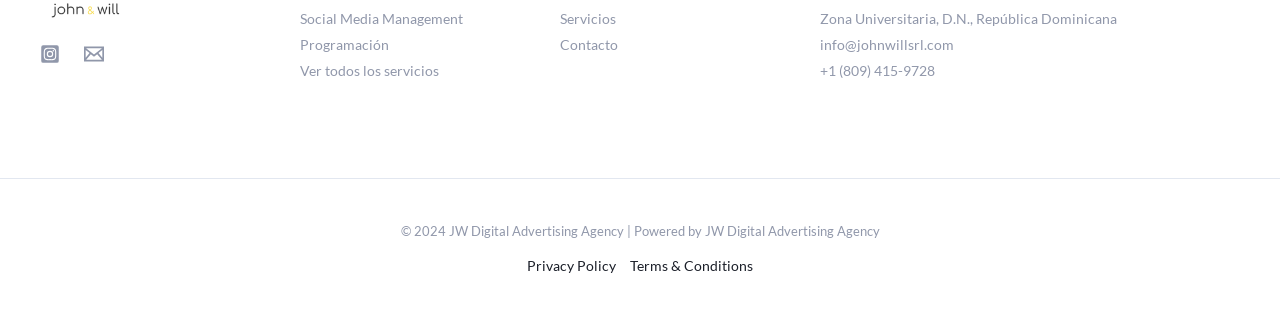What is the location of the company? Please answer the question using a single word or phrase based on the image.

Zona Universitaria, D.N., República Dominicana